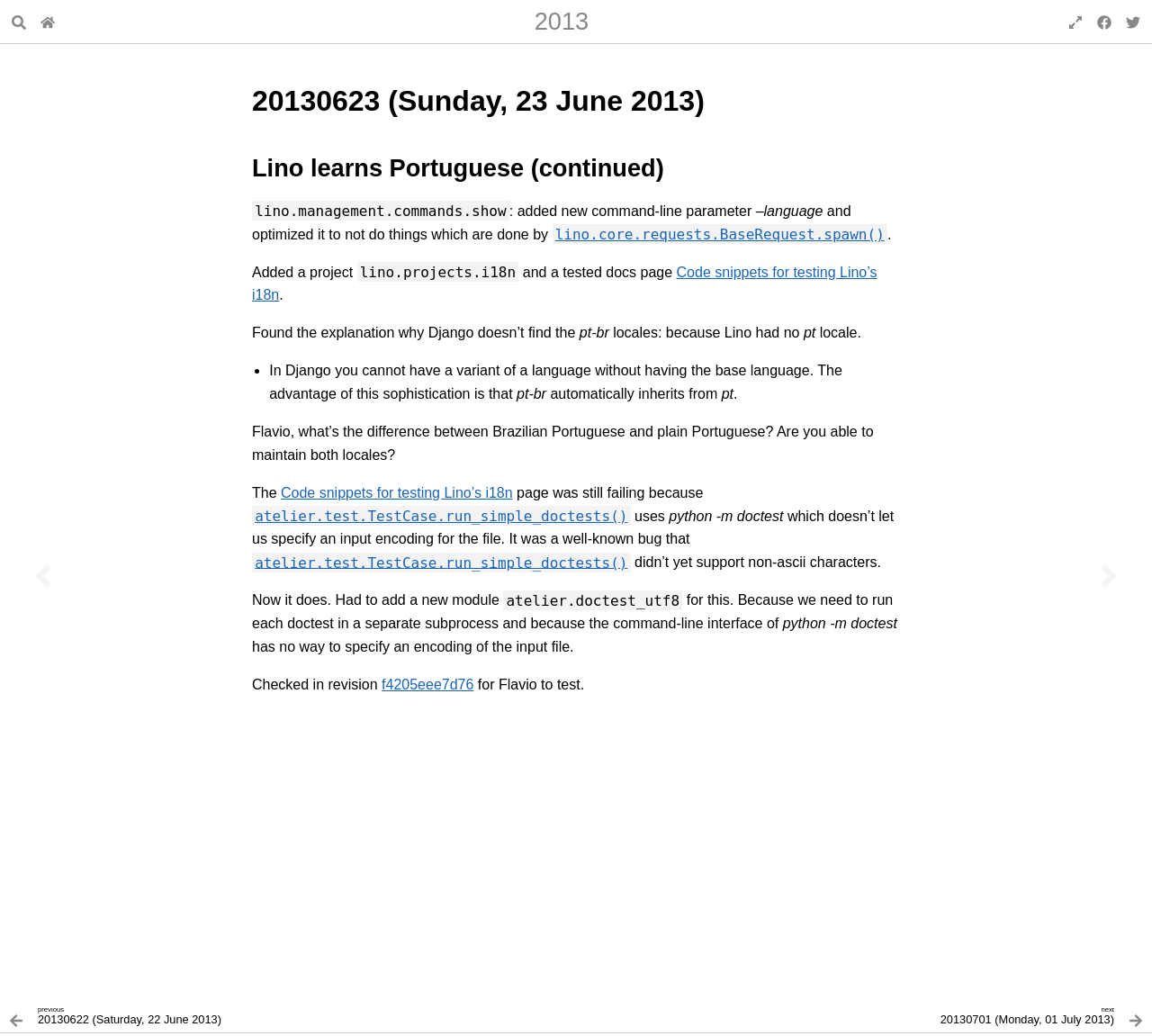Please locate the bounding box coordinates for the element that should be clicked to achieve the following instruction: "Go to Luc's developer blog documentation". Ensure the coordinates are given as four float numbers between 0 and 1, i.e., [left, top, right, bottom].

[0.029, 0.006, 0.054, 0.036]